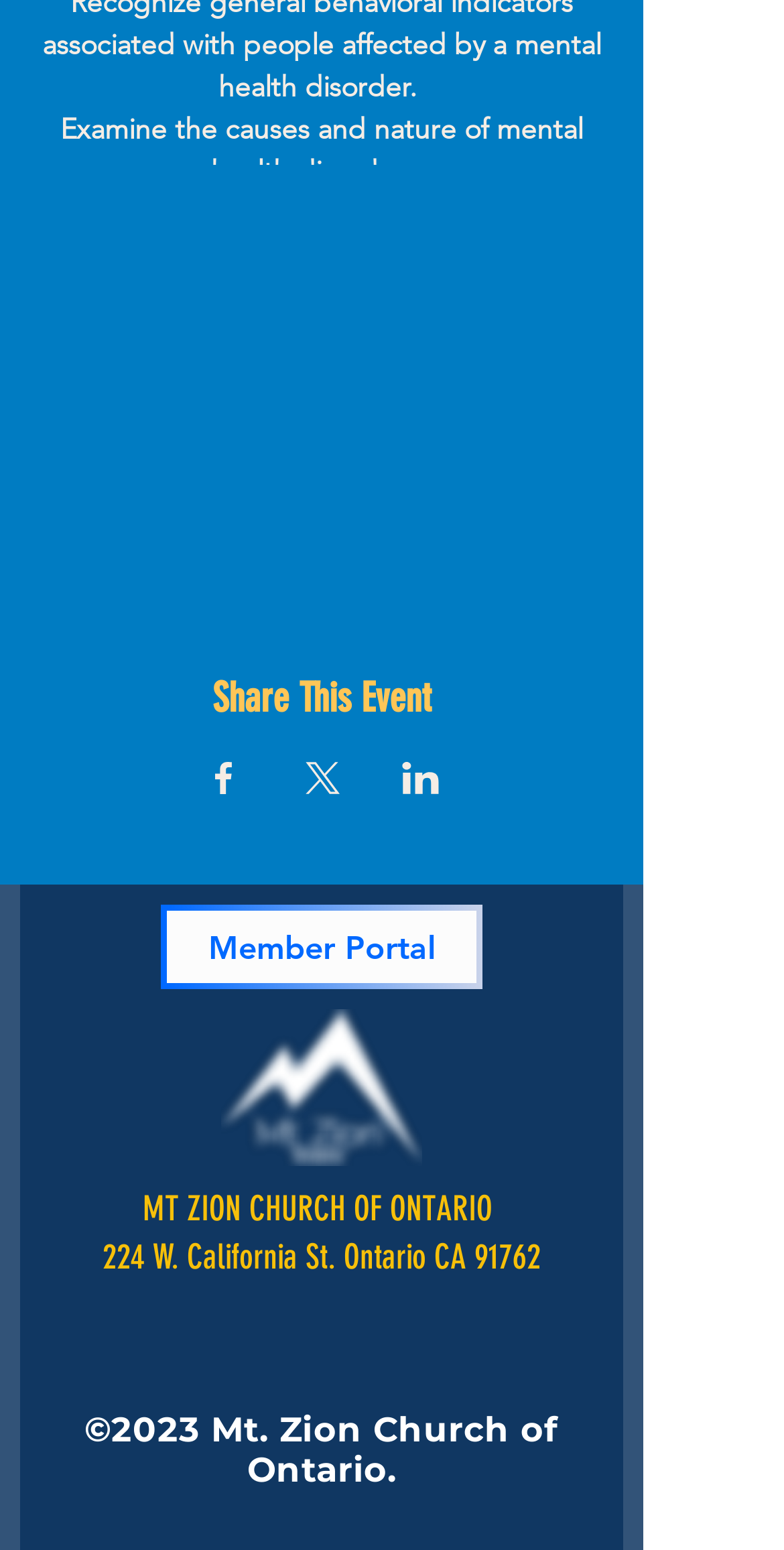Kindly determine the bounding box coordinates for the area that needs to be clicked to execute this instruction: "Visit Member Portal".

[0.205, 0.584, 0.615, 0.639]